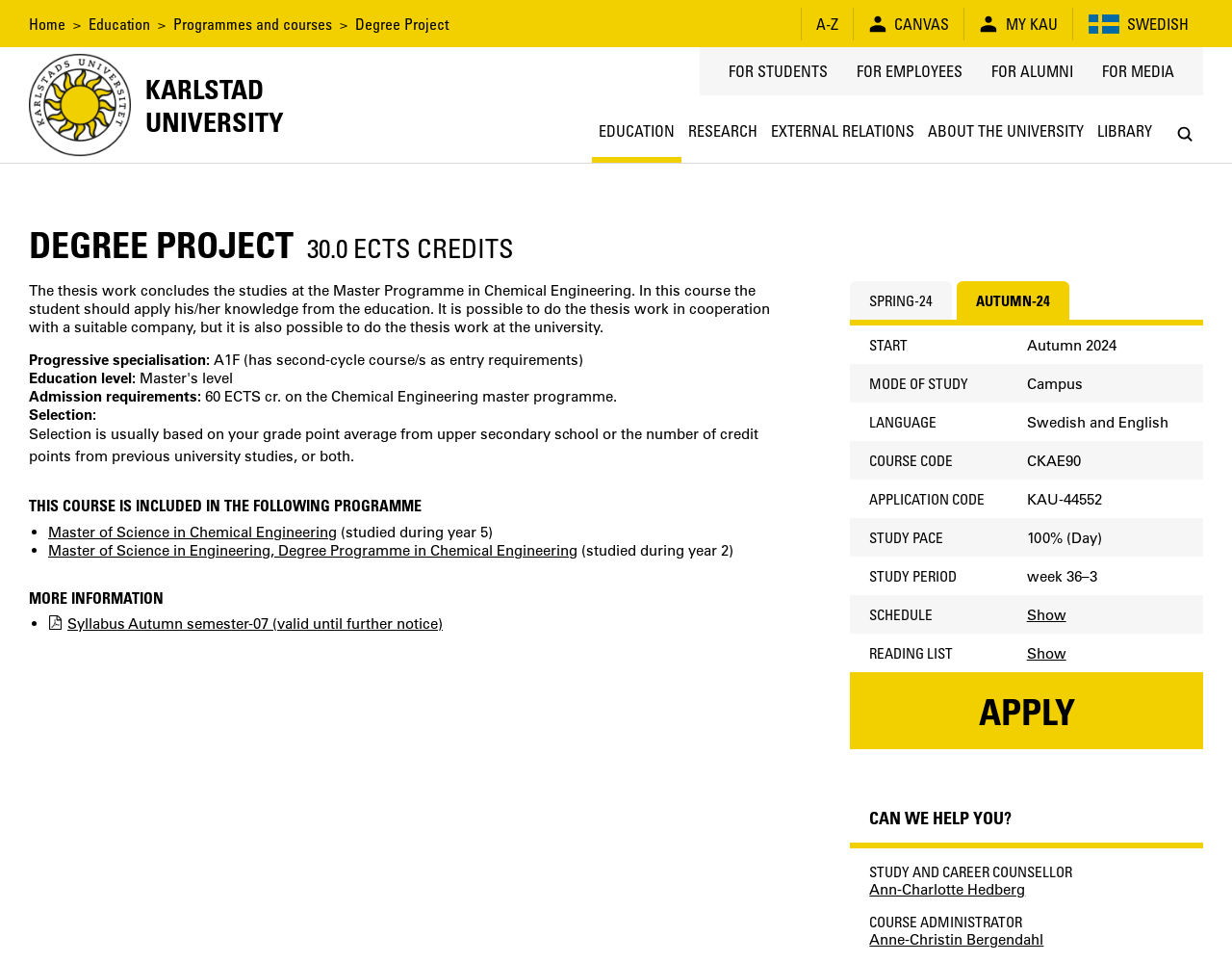Can you give a detailed response to the following question using the information from the image? What is the language of the course?

I found the answer by looking at the 'LANGUAGE' section, which states that the language of the course is 'Swedish and English'.